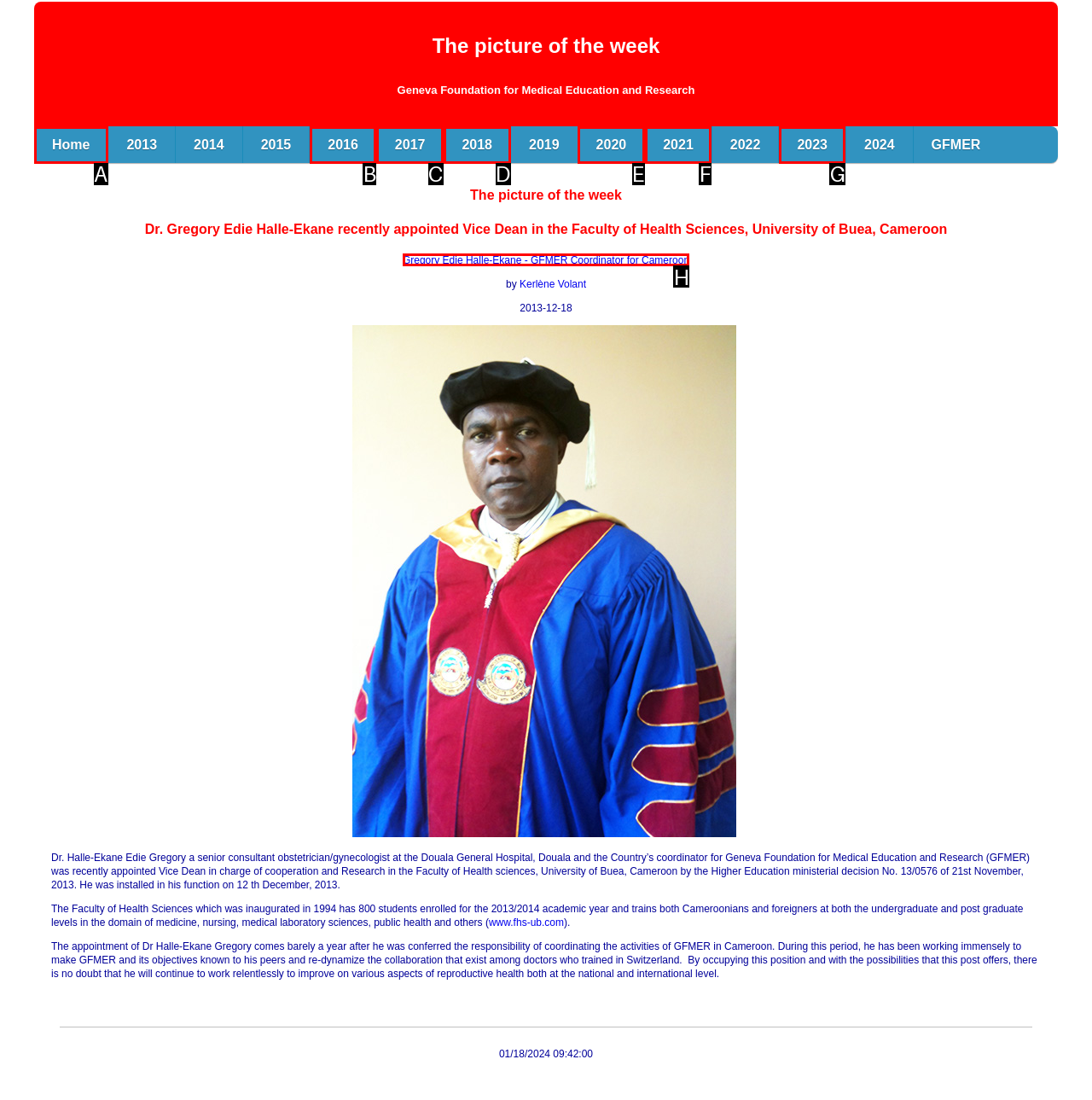Identify the correct letter of the UI element to click for this task: Read more about Dr. Gregory Edie Halle-Ekane
Respond with the letter from the listed options.

H